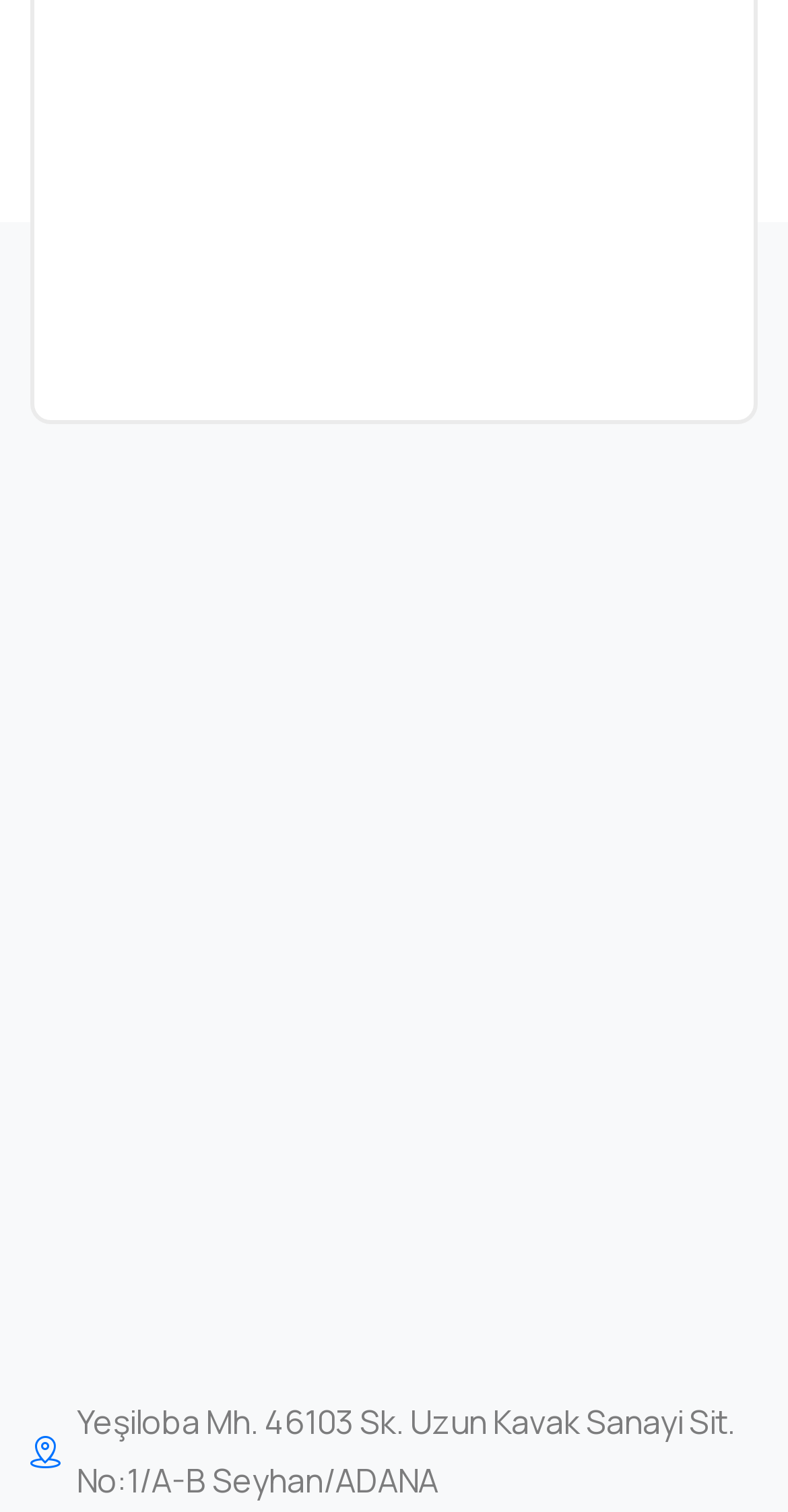Please determine the bounding box coordinates of the section I need to click to accomplish this instruction: "visit home page".

[0.038, 0.387, 0.962, 0.44]